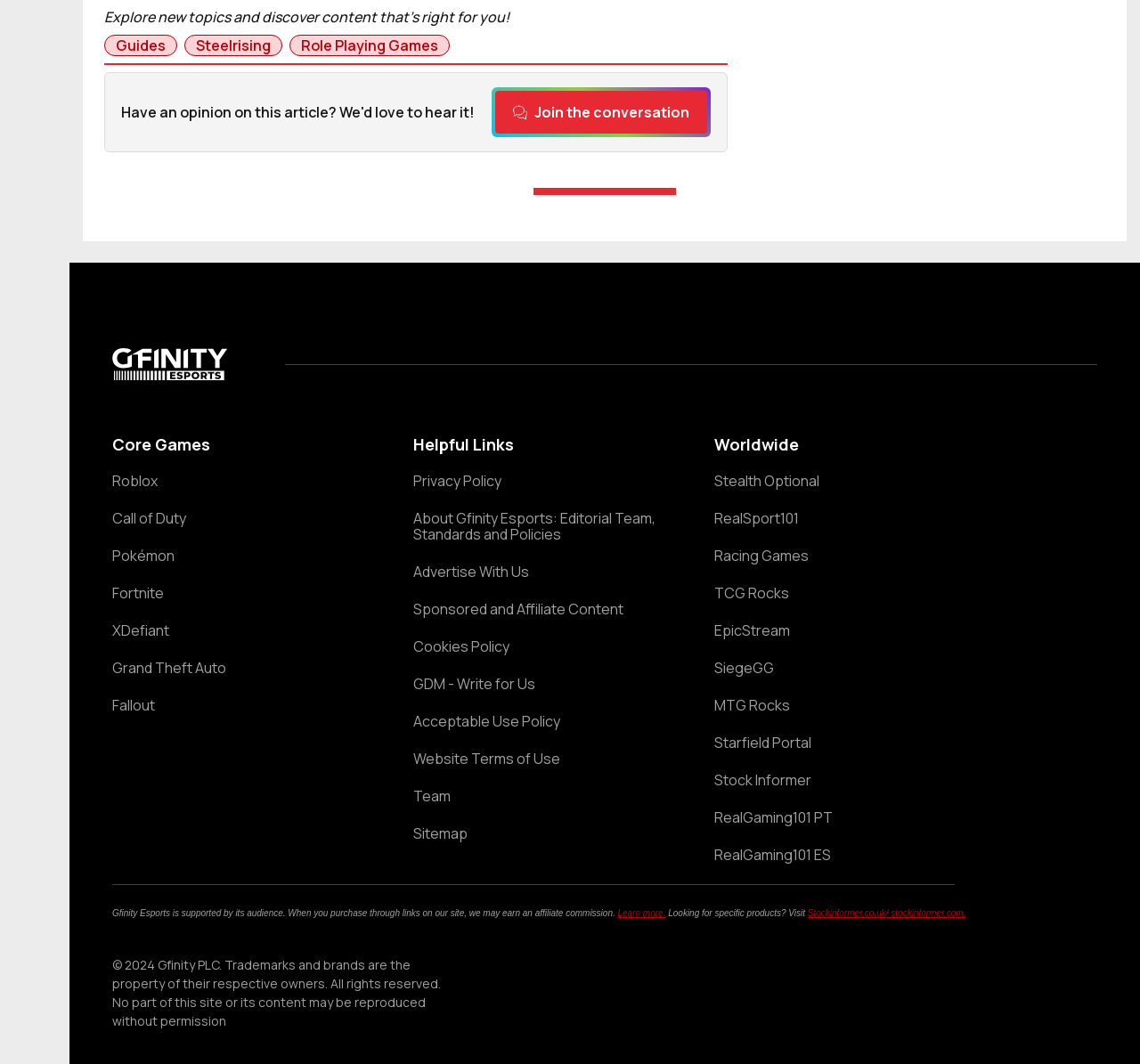Identify the bounding box coordinates of the element that should be clicked to fulfill this task: "Click on the 'Guides' link". The coordinates should be provided as four float numbers between 0 and 1, i.e., [left, top, right, bottom].

[0.091, 0.033, 0.155, 0.053]